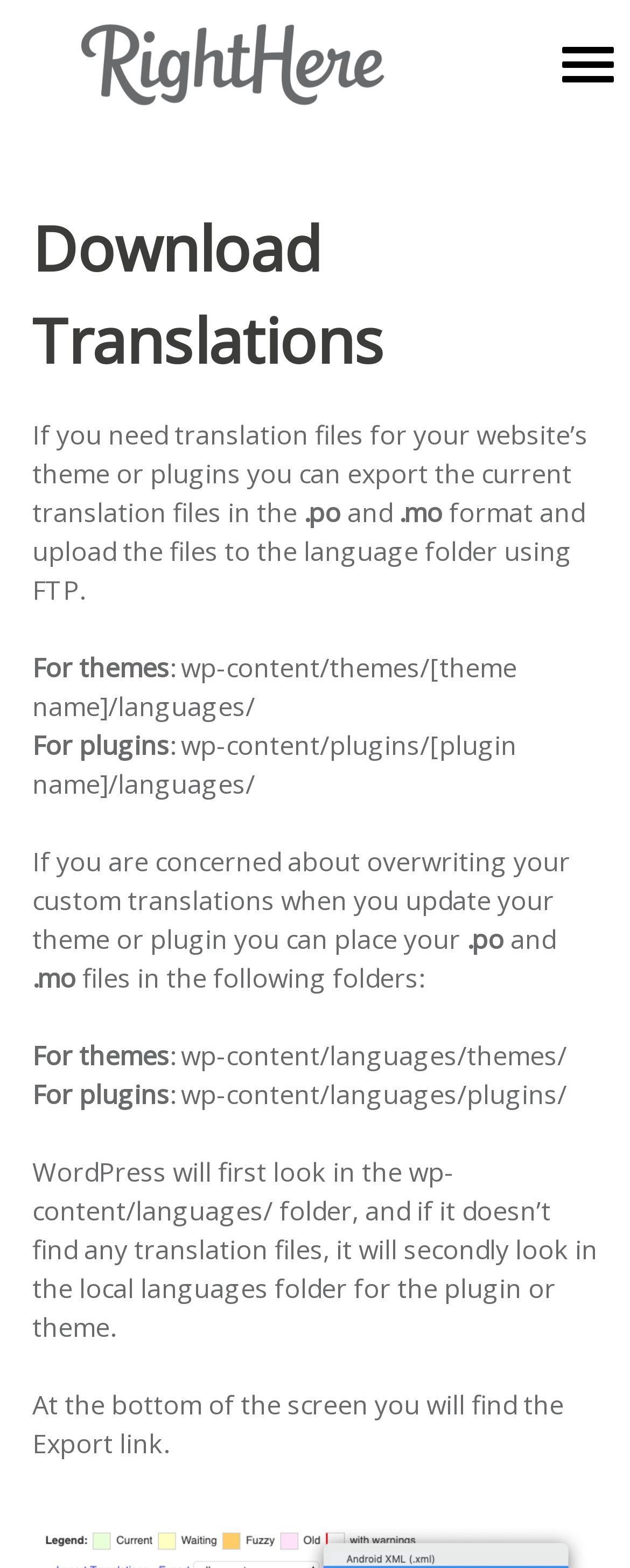Use a single word or phrase to answer the question: What happens if translation files are not found in the wp-content/languages/ folder?

WordPress looks in the local languages folder